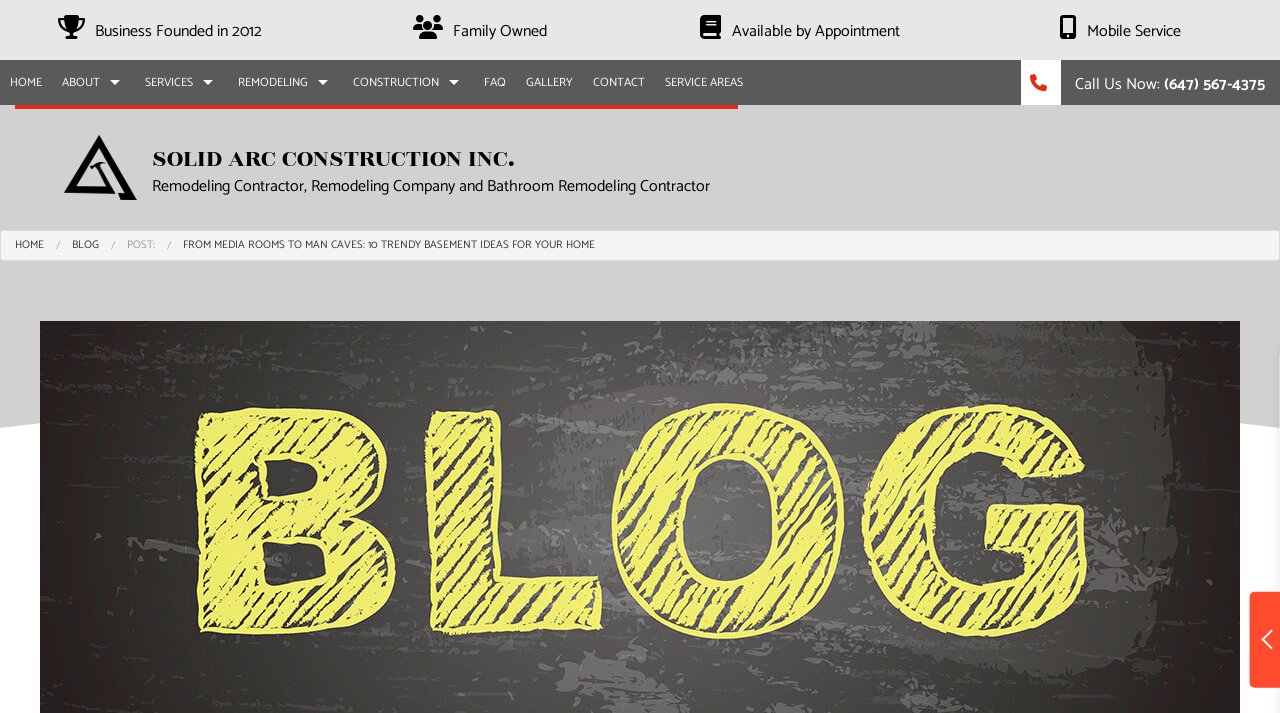Refer to the image and provide an in-depth answer to the question: 
What is the company name of the construction business?

The company name can be found in the logo section of the webpage, which is located at the top left corner. The logo is accompanied by the text 'Solid Arc Construction Inc.'.